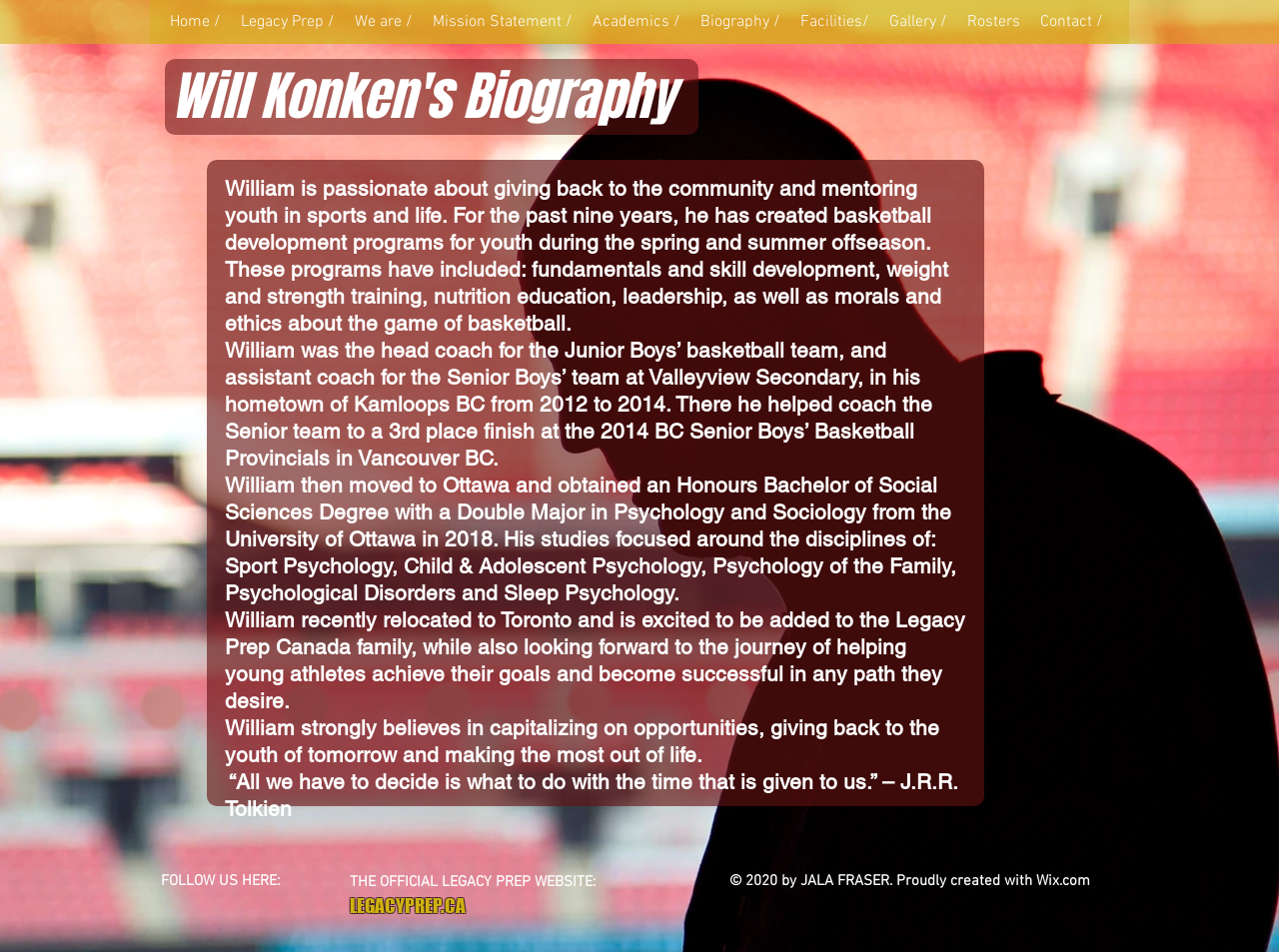Generate a thorough explanation of the webpage's elements.

The webpage is about Will Konken, a coach and mentor, and his affiliation with Legacy Prep. At the top of the page, there is a navigation menu with 9 links, including "Home", "Legacy Prep", "We are", "Mission Statement", "Academics", "Biography", "Facilities", "Gallery", and "Contact". 

Below the navigation menu, there is a main section that takes up most of the page. It starts with a heading "Will Konken's Biography" followed by four paragraphs of text that describe Will's background, experience, and philosophy. The text explains that Will is passionate about giving back to the community and mentoring youth in sports and life, and that he has created basketball development programs for youth. It also mentions his coaching experience and education.

At the bottom of the page, there are three lines of text. The first line says "FOLLOW US HERE:" and is located near the left edge of the page. The second line says "THE OFFICIAL LEGACY PREP WEBSITE:" and is located near the center of the page. The third line is a heading that says "LEGACYPREP.CA" and is also located near the center of the page. Below the heading, there is a link to the Legacy Prep website. 

Finally, at the very bottom of the page, there is a line of text that says "© 2020 by JALA FRASER. Proudly created with" followed by a link to Wix.com.